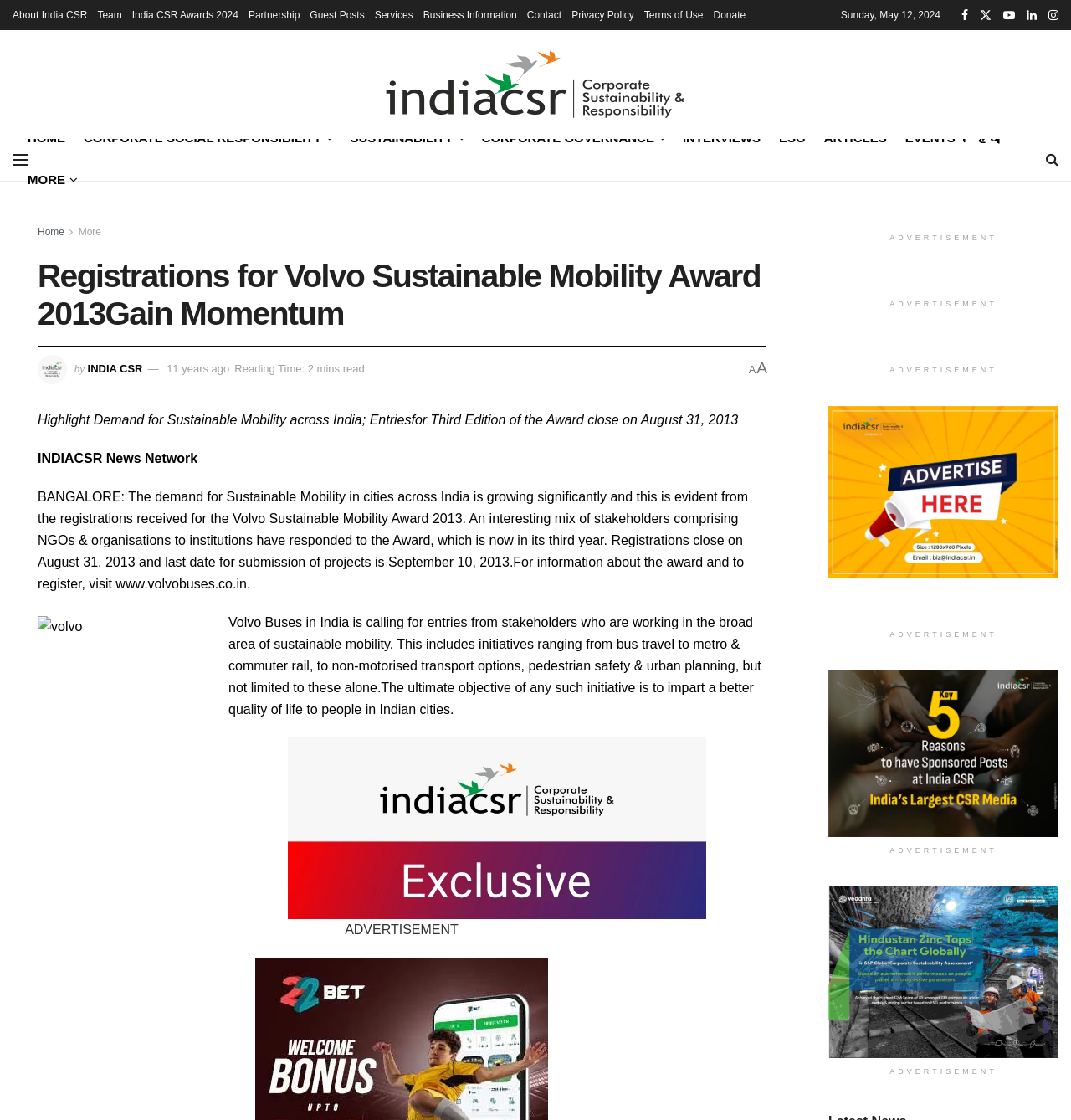Locate the bounding box coordinates of the clickable region to complete the following instruction: "Read the blog post written at 23:26:50."

None